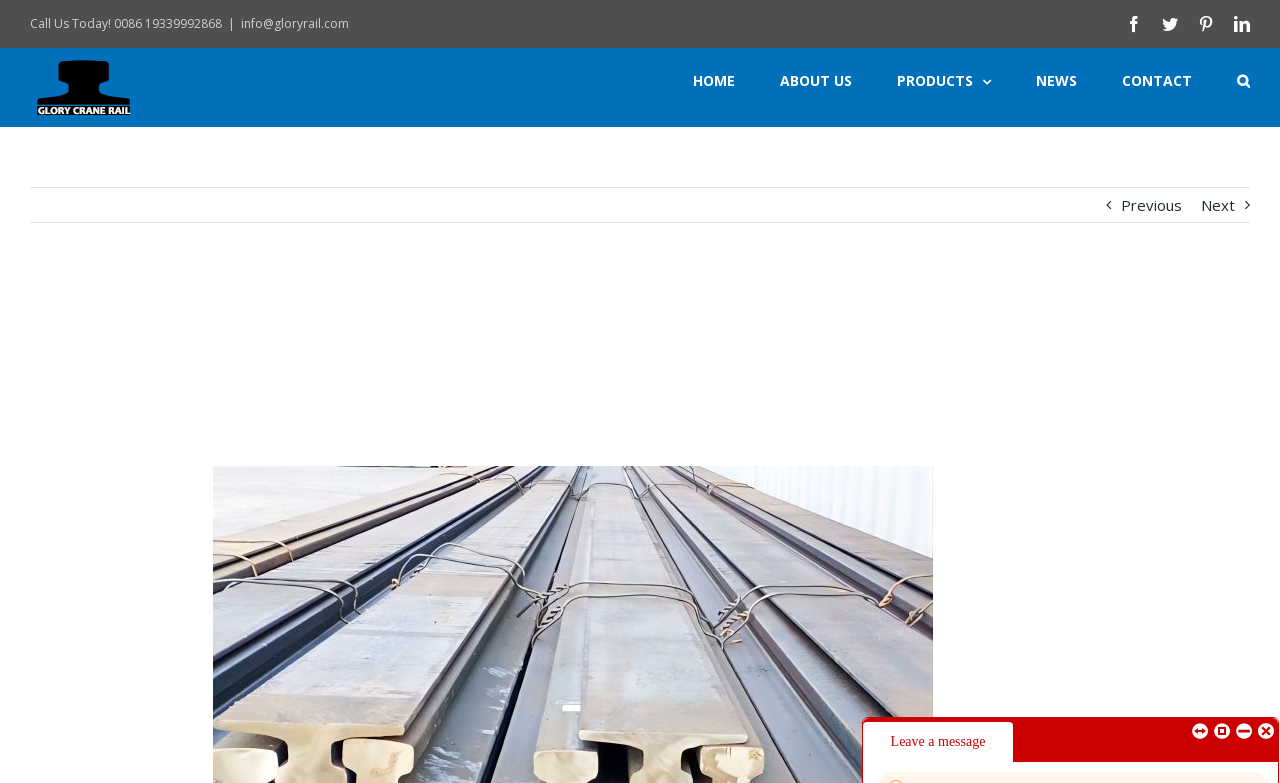Could you identify the text that serves as the heading for this webpage?

Installation method of crane track